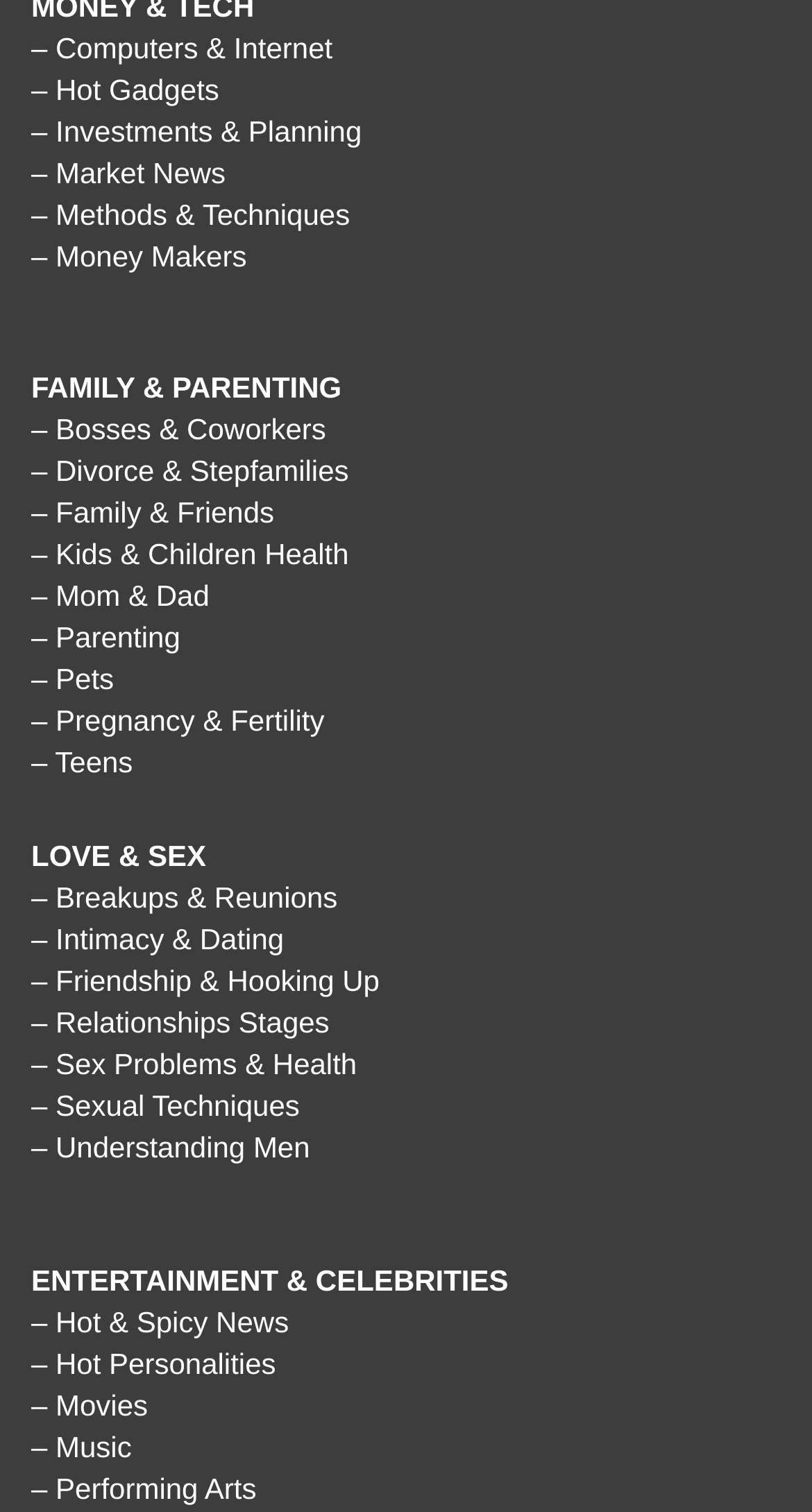Determine the bounding box coordinates of the clickable element necessary to fulfill the instruction: "Browse Computers & Internet". Provide the coordinates as four float numbers within the 0 to 1 range, i.e., [left, top, right, bottom].

[0.038, 0.02, 0.41, 0.042]